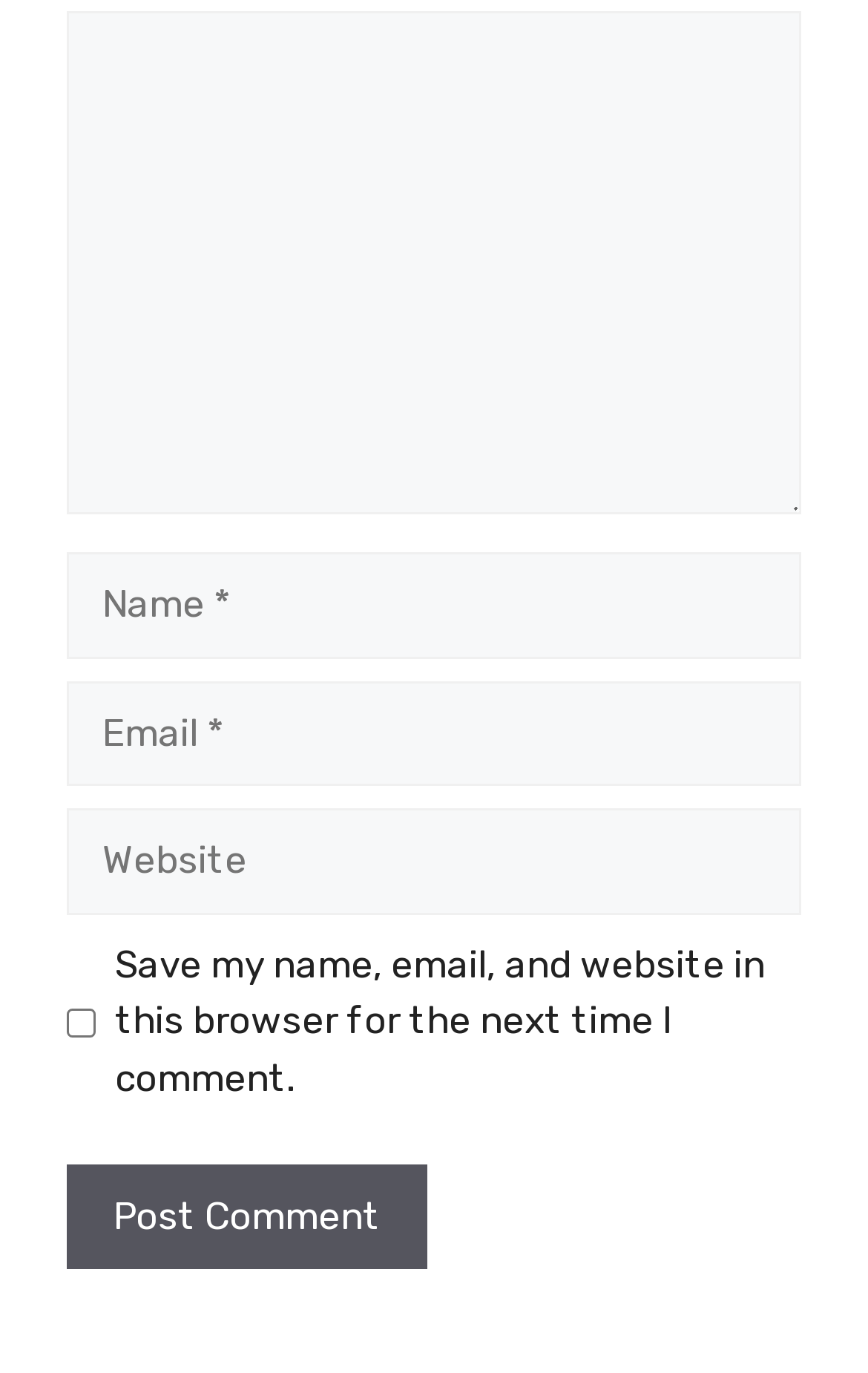Locate the bounding box of the UI element defined by this description: "parent_node: Comment name="url" placeholder="Website"". The coordinates should be given as four float numbers between 0 and 1, formatted as [left, top, right, bottom].

[0.077, 0.589, 0.923, 0.666]